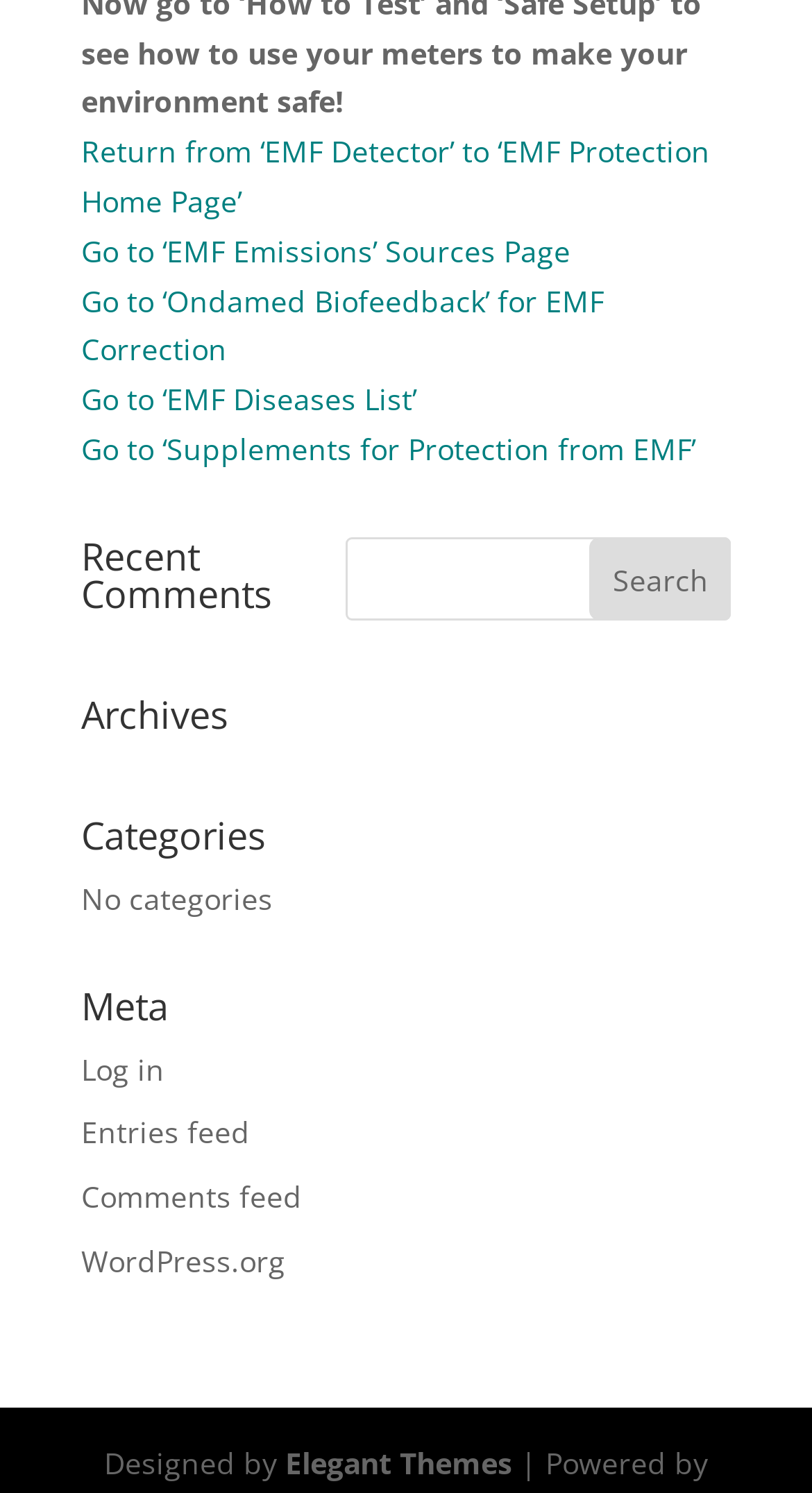Identify the bounding box coordinates for the UI element described as follows: "Comments feed". Ensure the coordinates are four float numbers between 0 and 1, formatted as [left, top, right, bottom].

[0.1, 0.788, 0.372, 0.815]